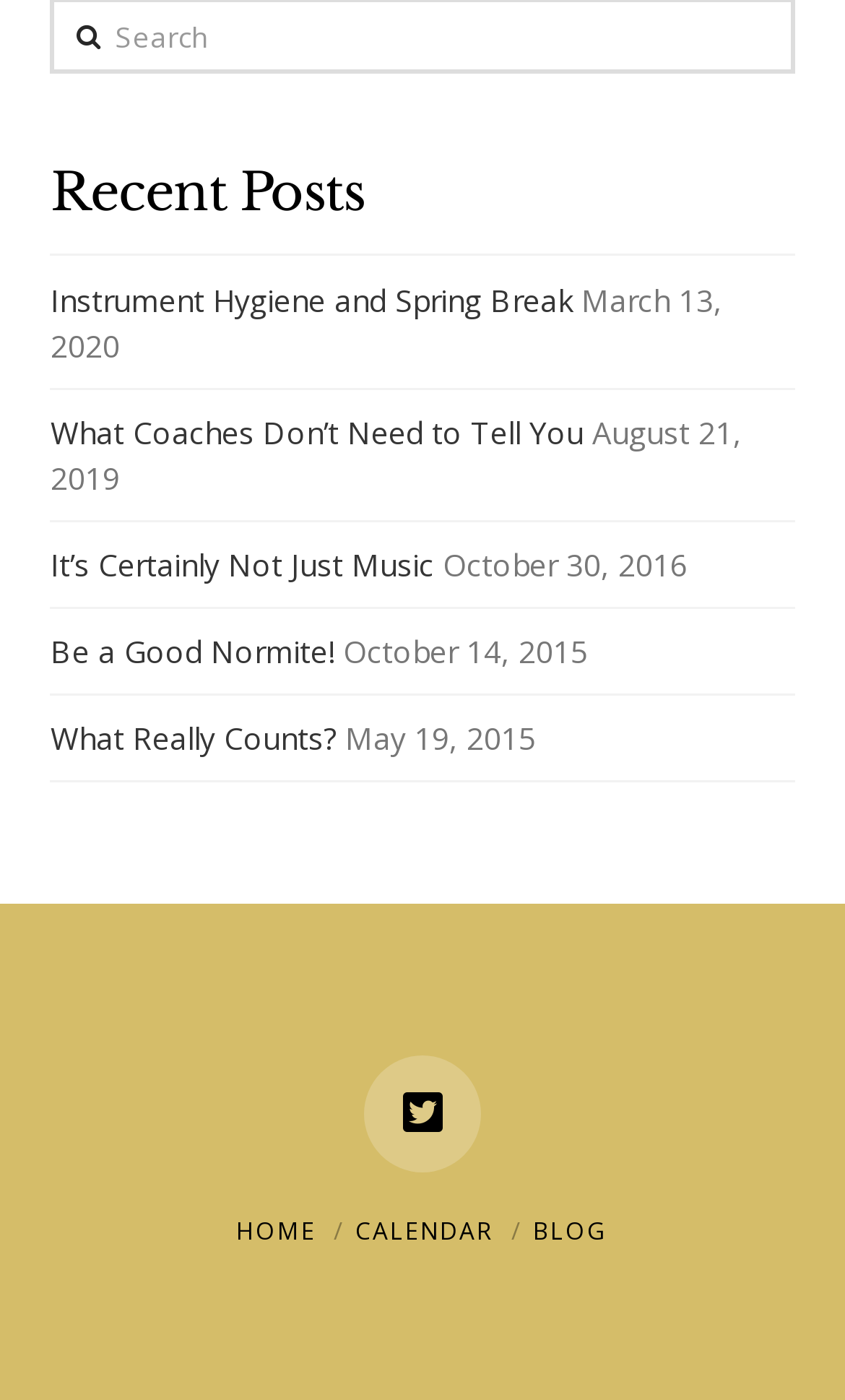Identify the bounding box coordinates for the element you need to click to achieve the following task: "search". The coordinates must be four float values ranging from 0 to 1, formatted as [left, top, right, bottom].

[0.057, 0.002, 0.17, 0.032]